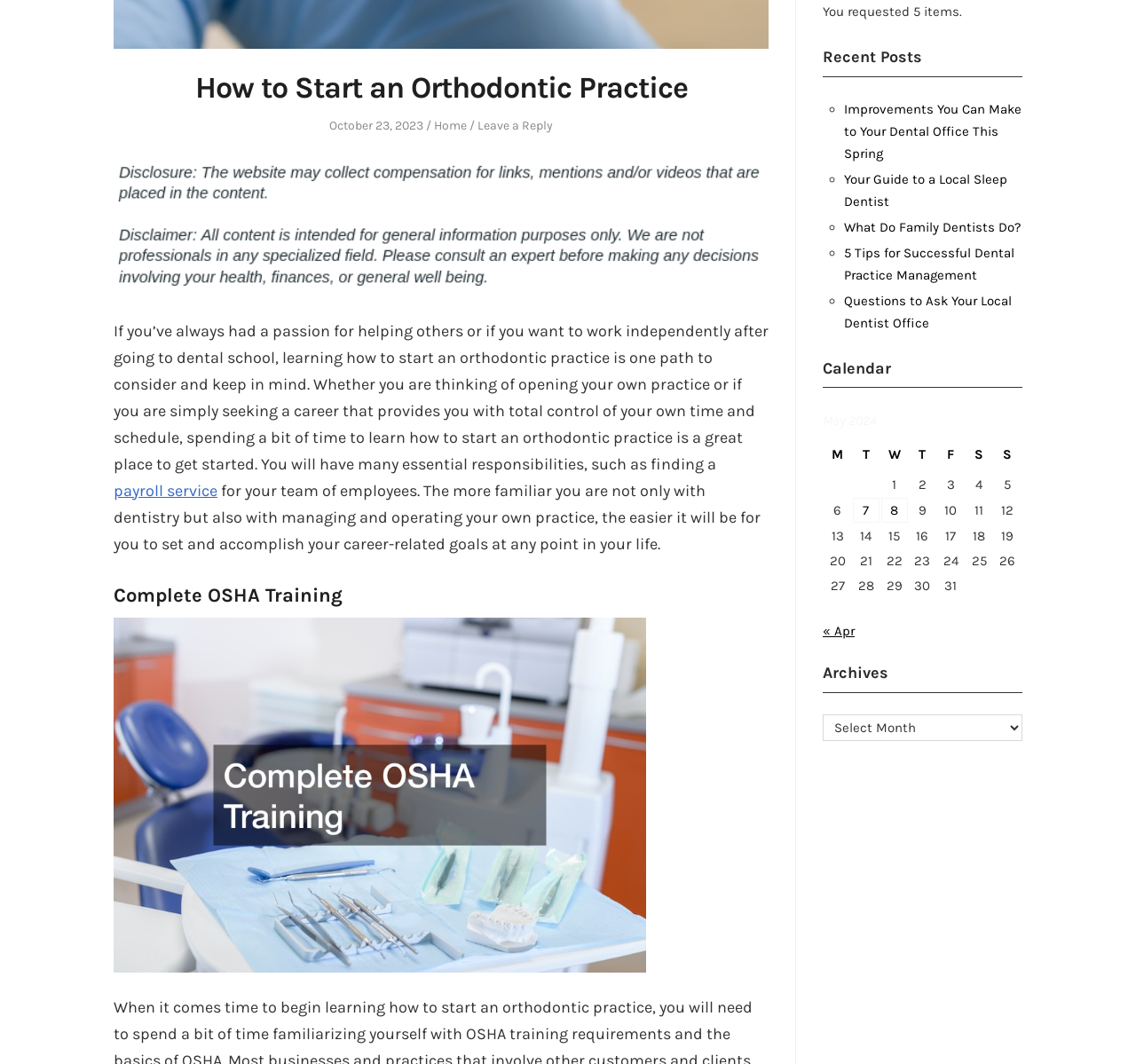Find the coordinates for the bounding box of the element with this description: "Home".

[0.382, 0.111, 0.411, 0.125]